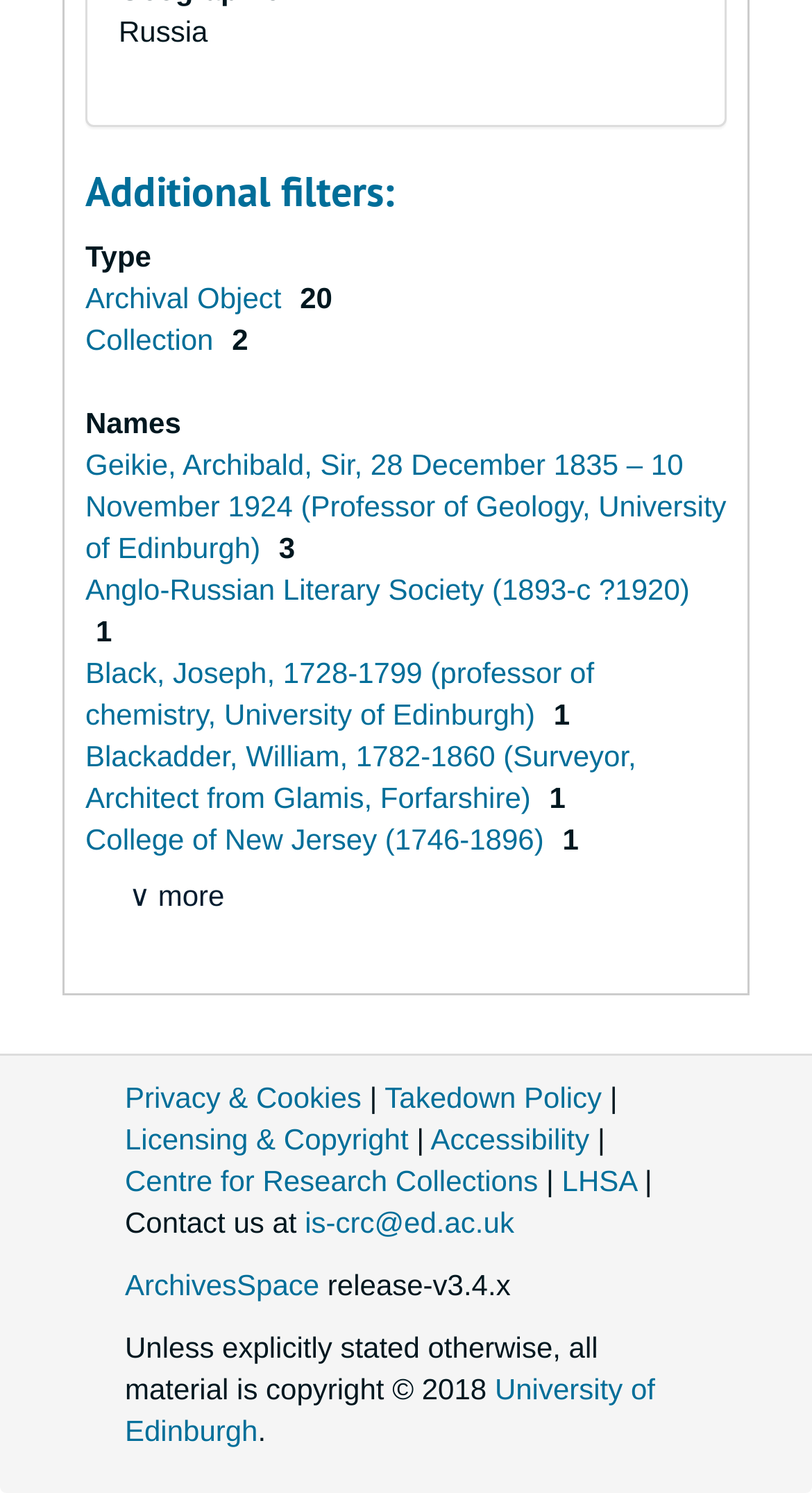Please give a succinct answer using a single word or phrase:
How many links are there at the bottom of the page?

7